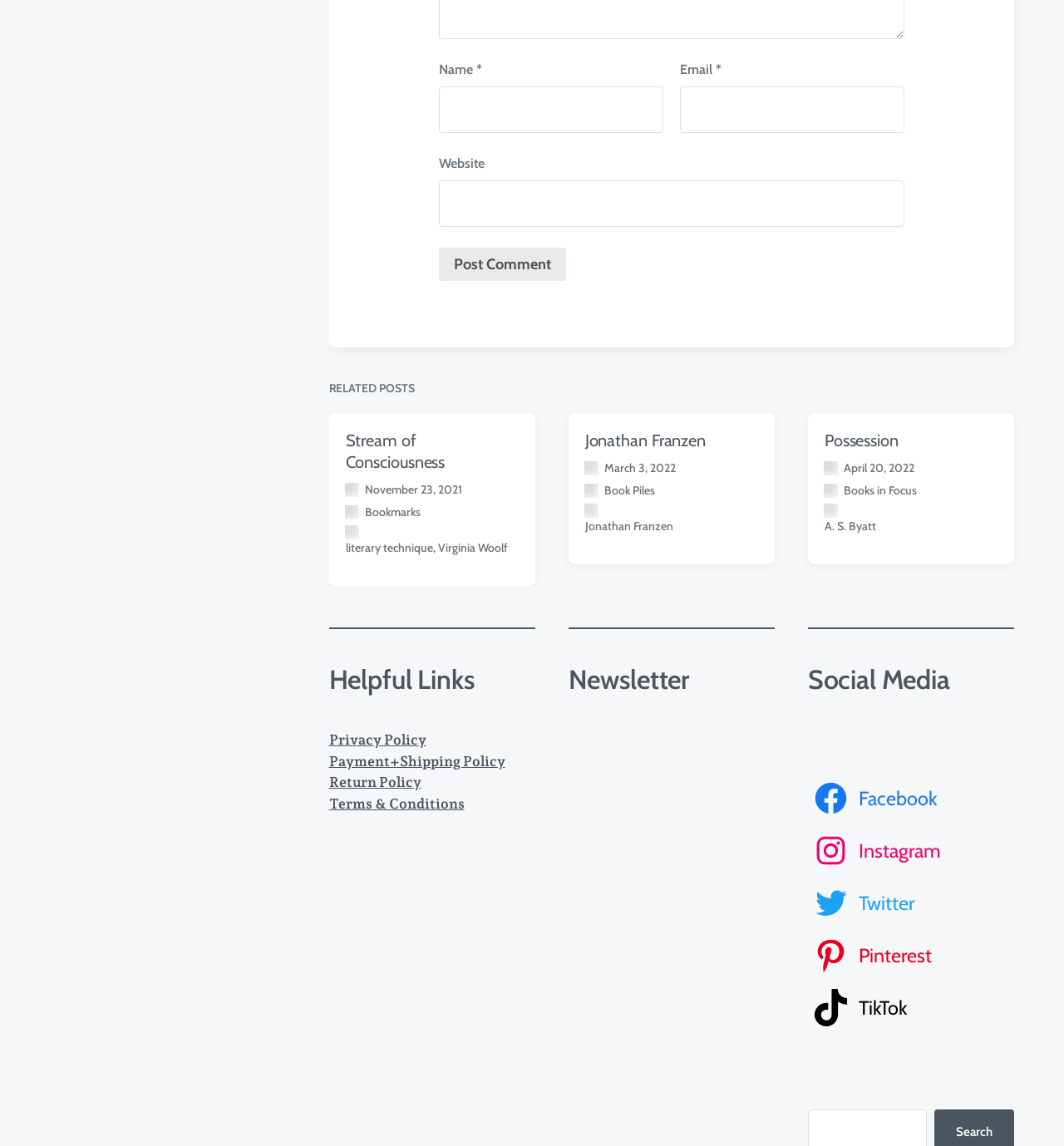Locate the bounding box coordinates of the element to click to perform the following action: 'Click the Post Comment button'. The coordinates should be given as four float values between 0 and 1, in the form of [left, top, right, bottom].

[0.412, 0.216, 0.532, 0.245]